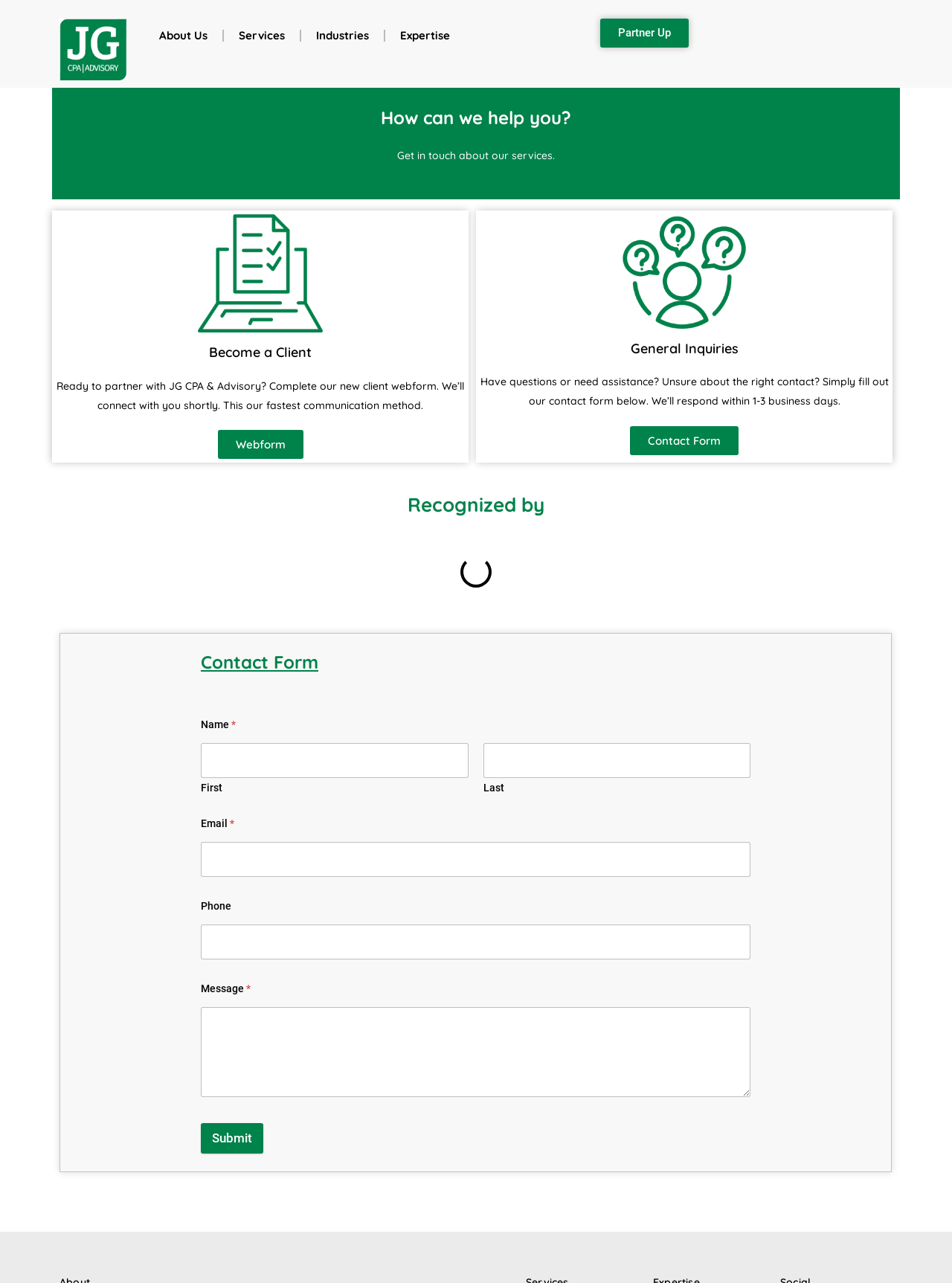Can you specify the bounding box coordinates for the region that should be clicked to fulfill this instruction: "Browse the 'CATEGORIES' section".

None